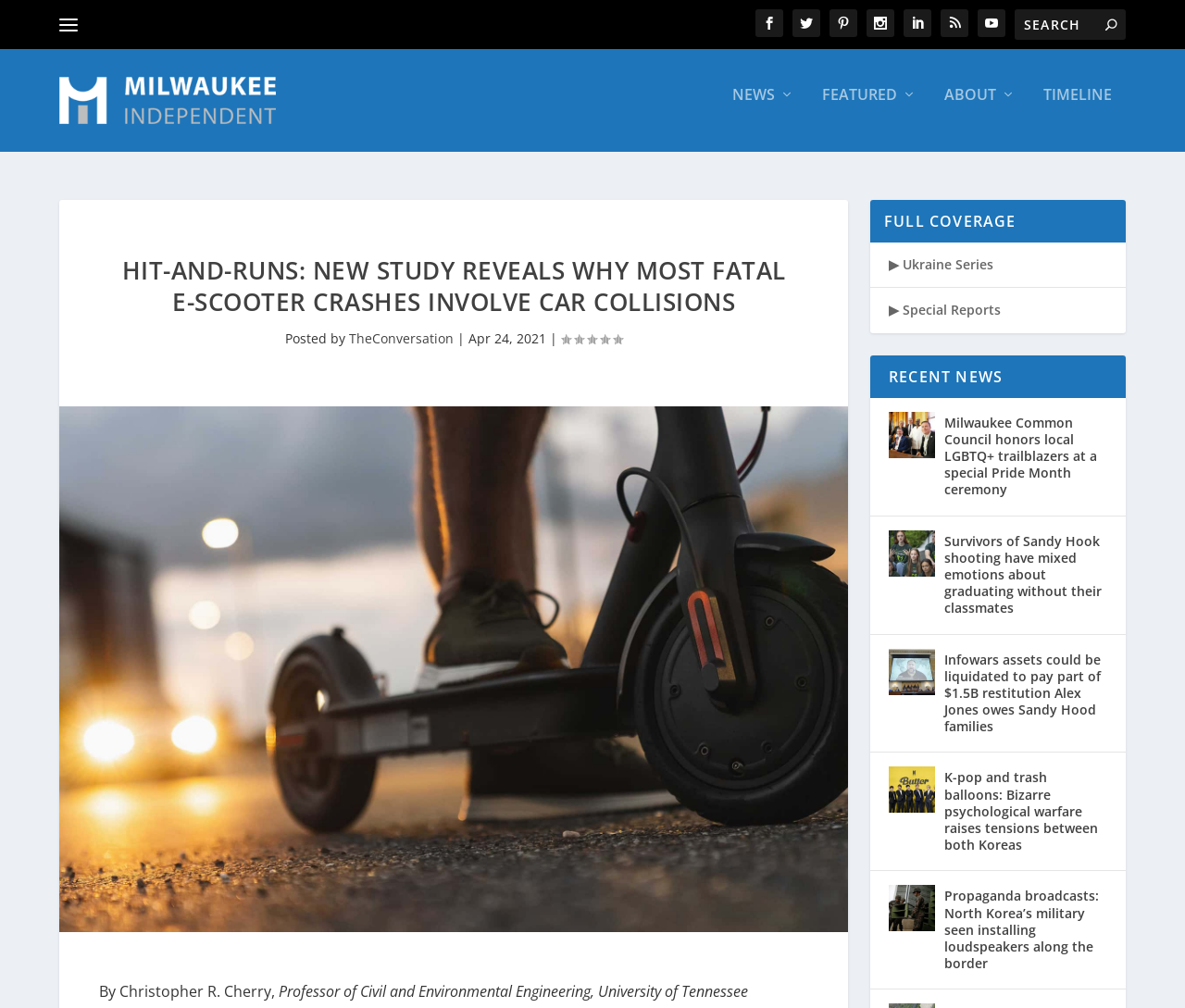Provide the bounding box coordinates of the HTML element this sentence describes: "About". The bounding box coordinates consist of four float numbers between 0 and 1, i.e., [left, top, right, bottom].

[0.797, 0.098, 0.857, 0.163]